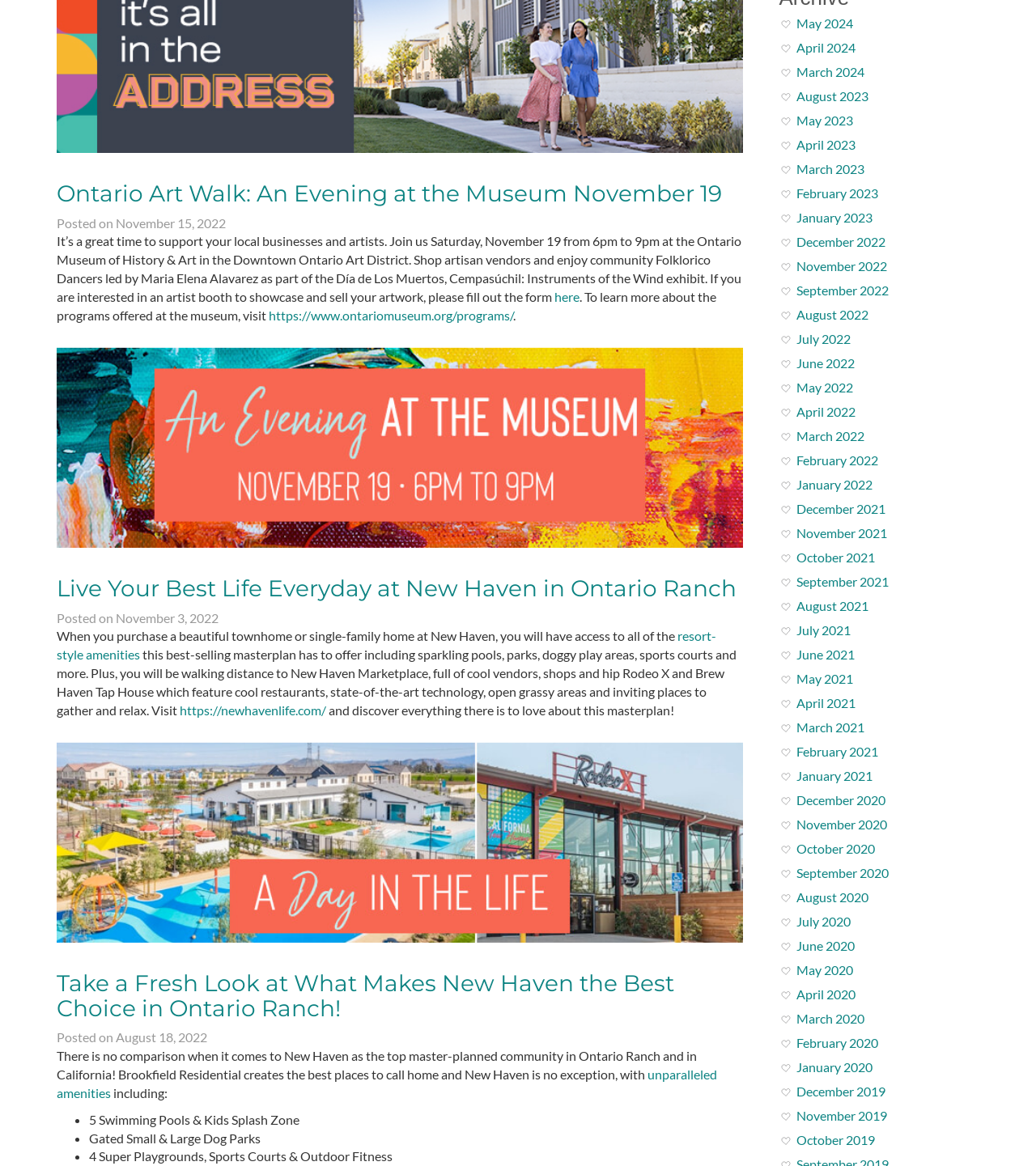Please locate the UI element described by "https://www.ontariomuseum.org/programs/" and provide its bounding box coordinates.

[0.259, 0.264, 0.495, 0.277]